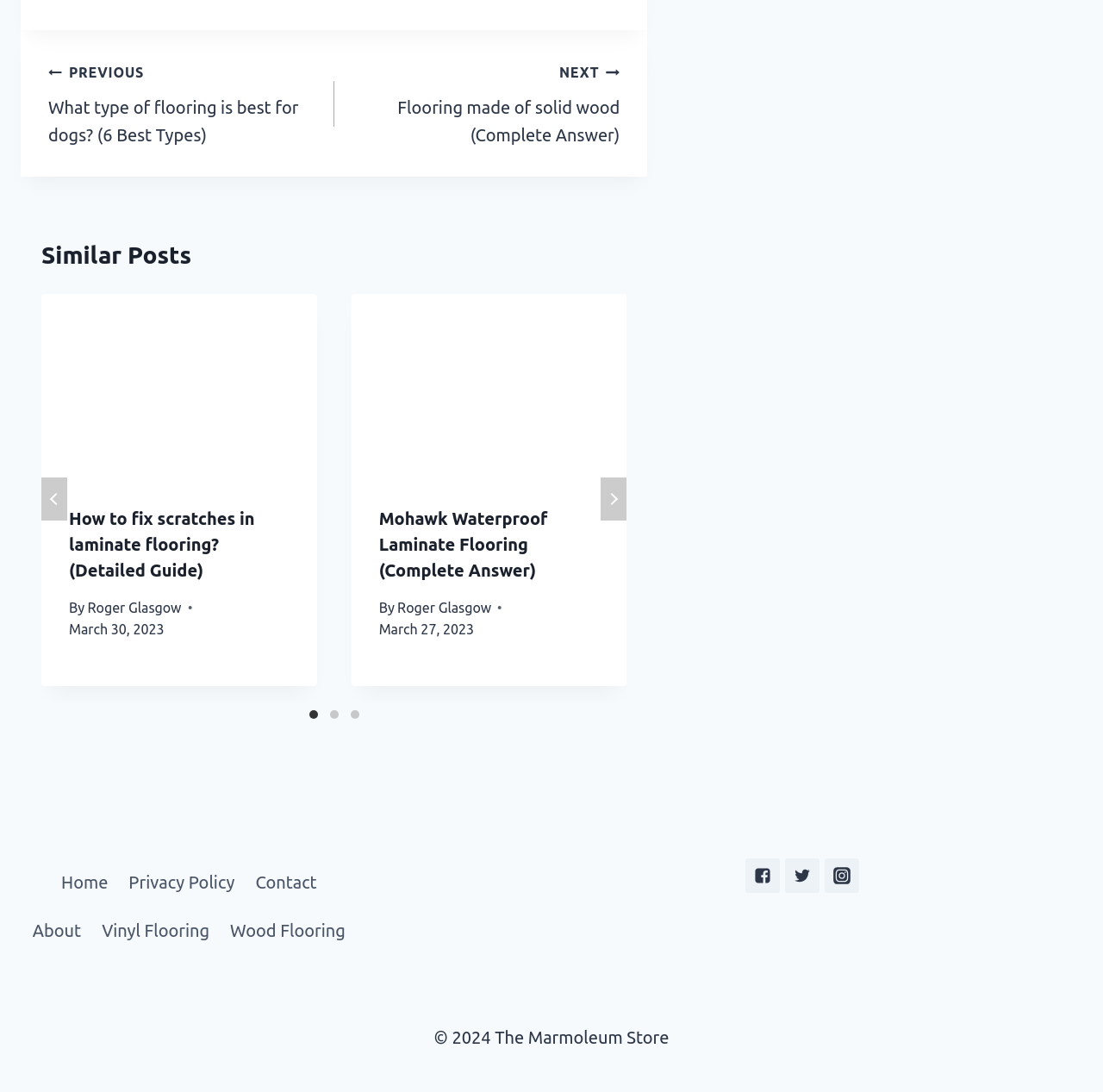Carefully observe the image and respond to the question with a detailed answer:
How many carousel pages are available?

The carousel pagination section has three buttons labeled 'Carousel Page 1 (Current Slide)', 'Carousel Page 2', and 'Carousel Page 3', indicating that there are three carousel pages available.